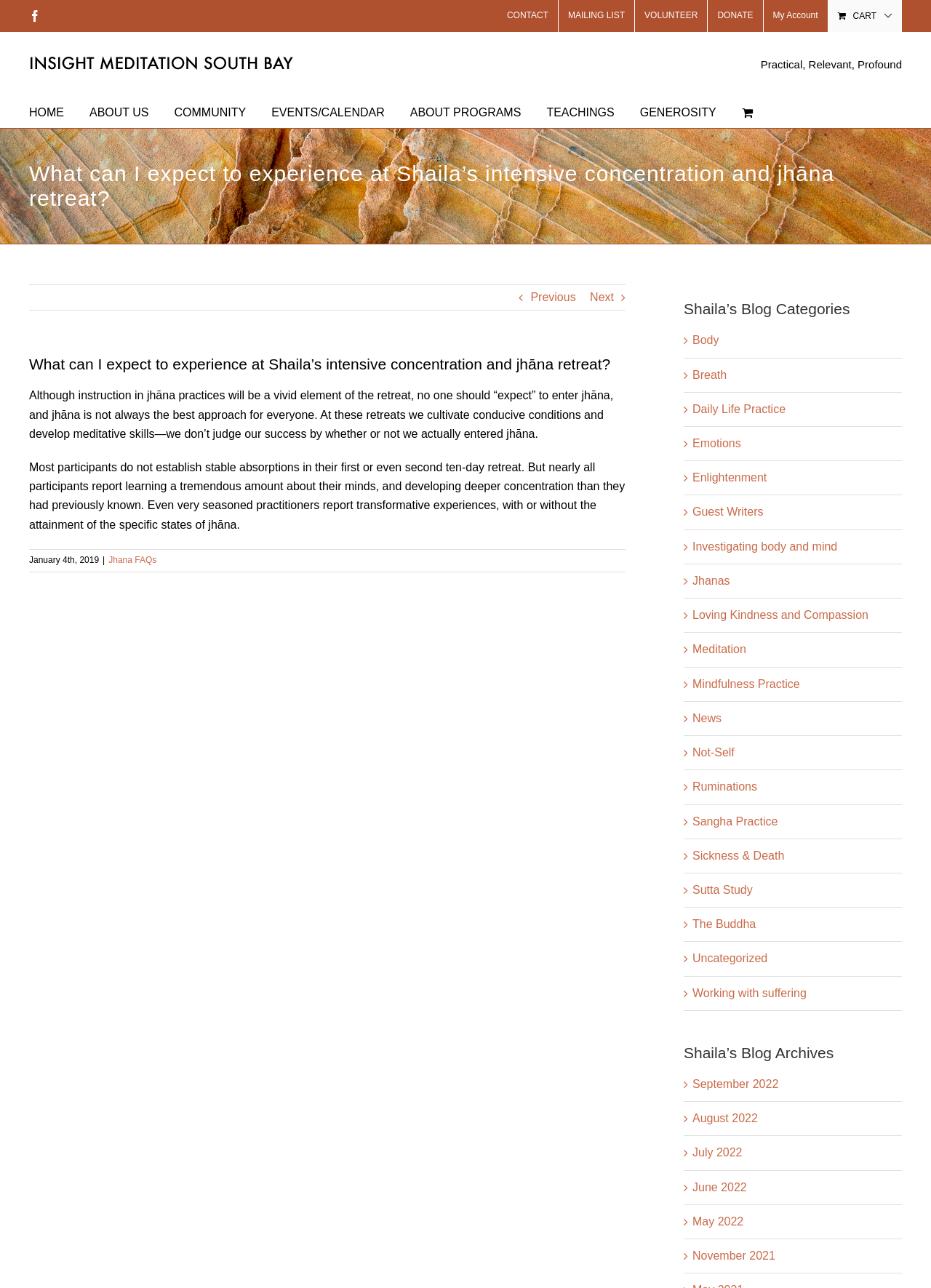What is the purpose of the retreat?
Please give a detailed and thorough answer to the question, covering all relevant points.

I found the answer by reading the text in the article section, which states that 'At these retreats we cultivate conducive conditions and develop meditative skills—we don’t judge our success by whether or not we actually entered jhāna.' This suggests that the purpose of the retreat is to cultivate conducive conditions and develop meditative skills, rather than specifically to enter jhāna.